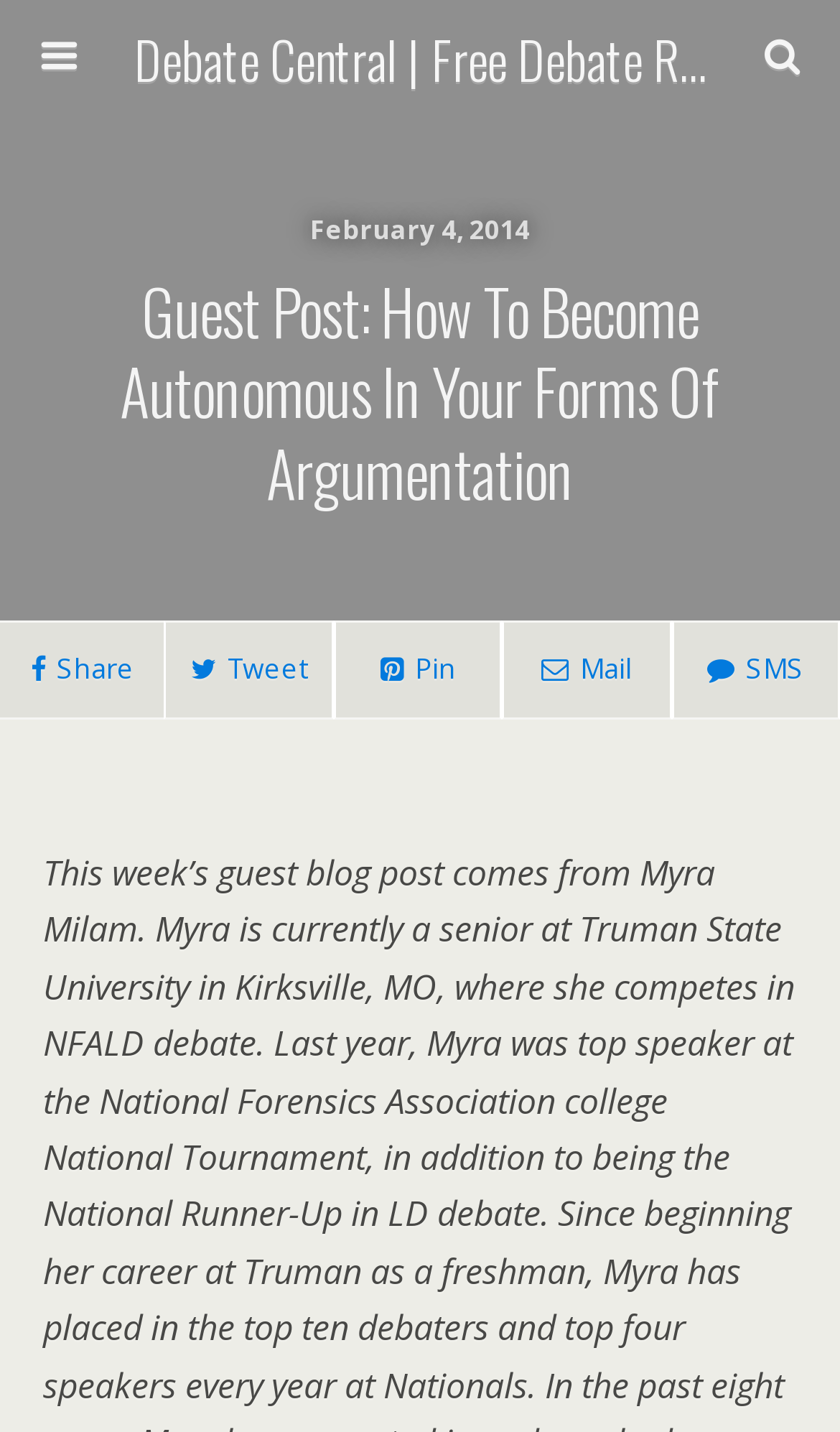How many social media sharing options are available?
Please use the visual content to give a single word or phrase answer.

4